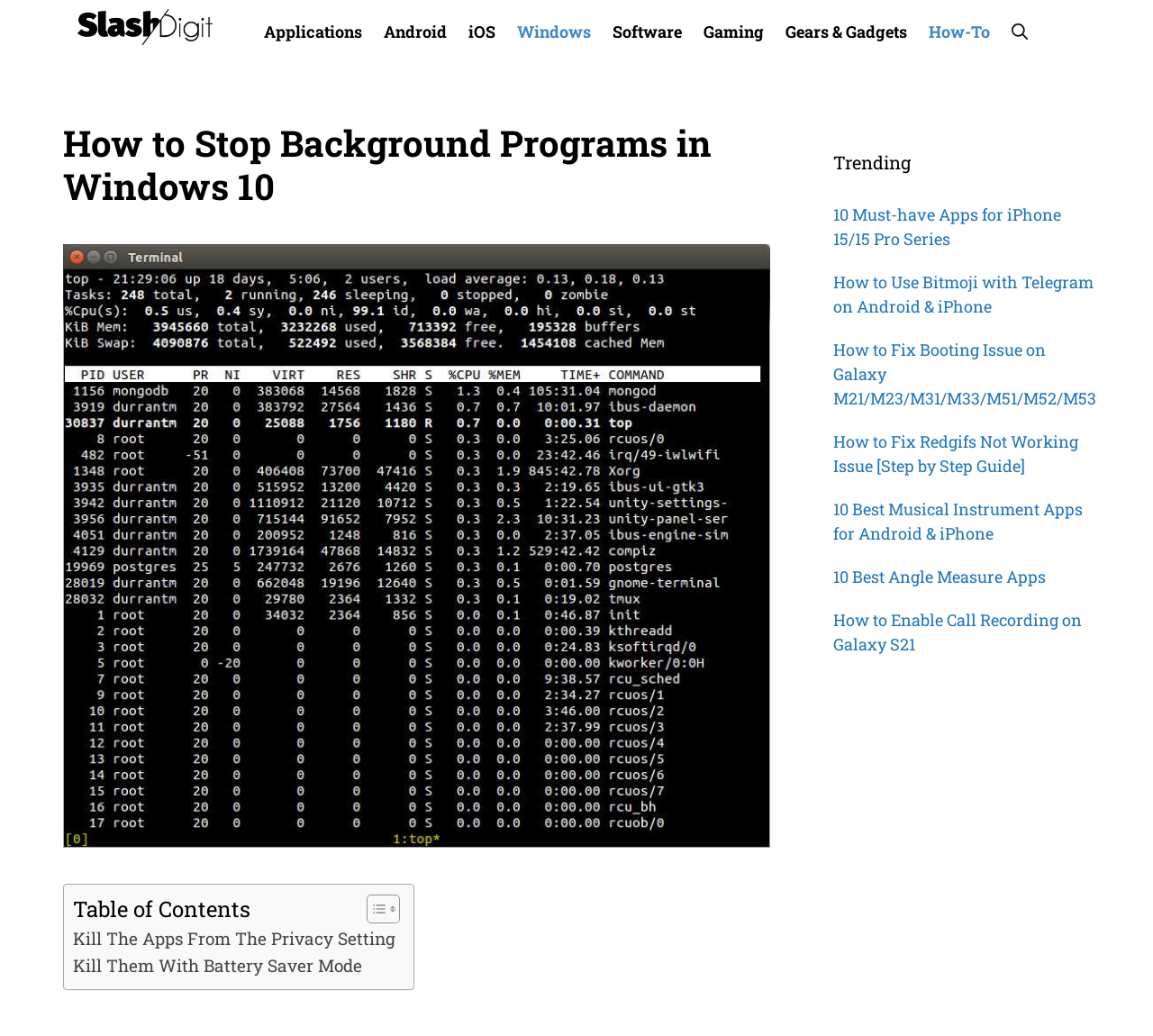Give a short answer to this question using one word or a phrase:
What is the title of the article?

How to Stop Background Programs in Windows 10